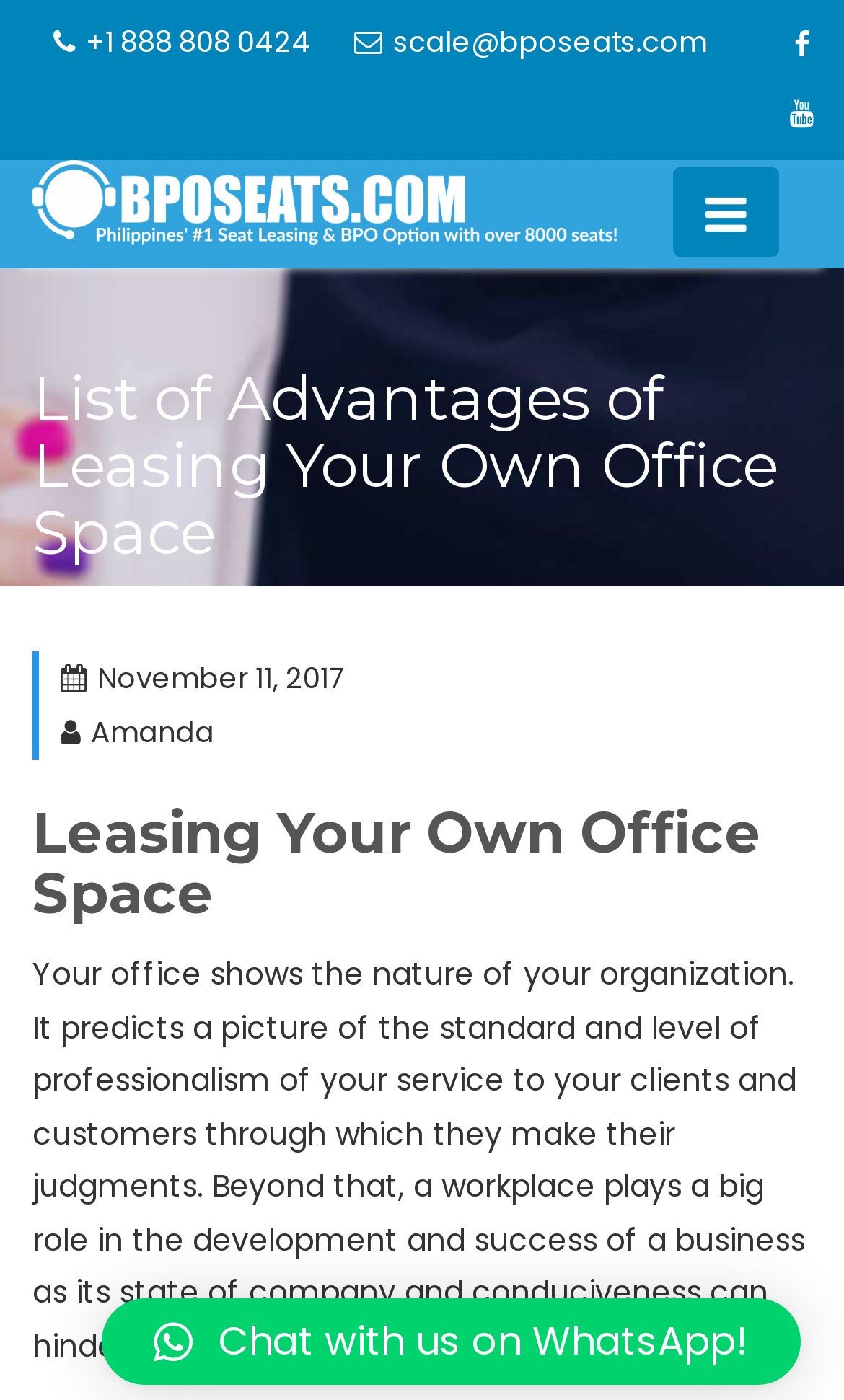What is the phone number on the webpage?
Kindly give a detailed and elaborate answer to the question.

The phone number can be found on the top left corner of the webpage, inside a link element with a font awesome icon ''.